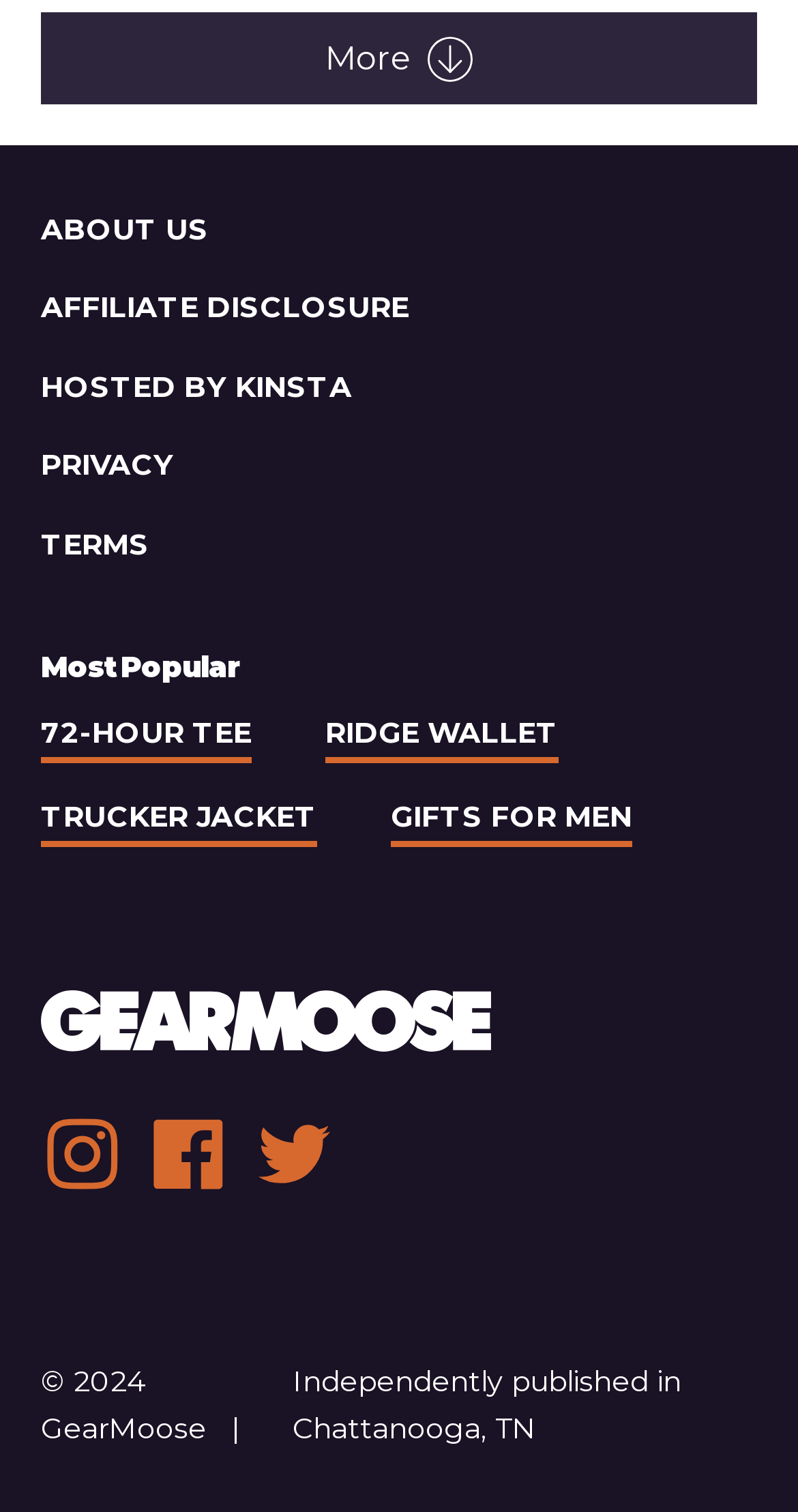Identify the bounding box coordinates for the UI element described by the following text: "Hosted By Kinsta". Provide the coordinates as four float numbers between 0 and 1, in the format [left, top, right, bottom].

[0.051, 0.243, 0.441, 0.268]